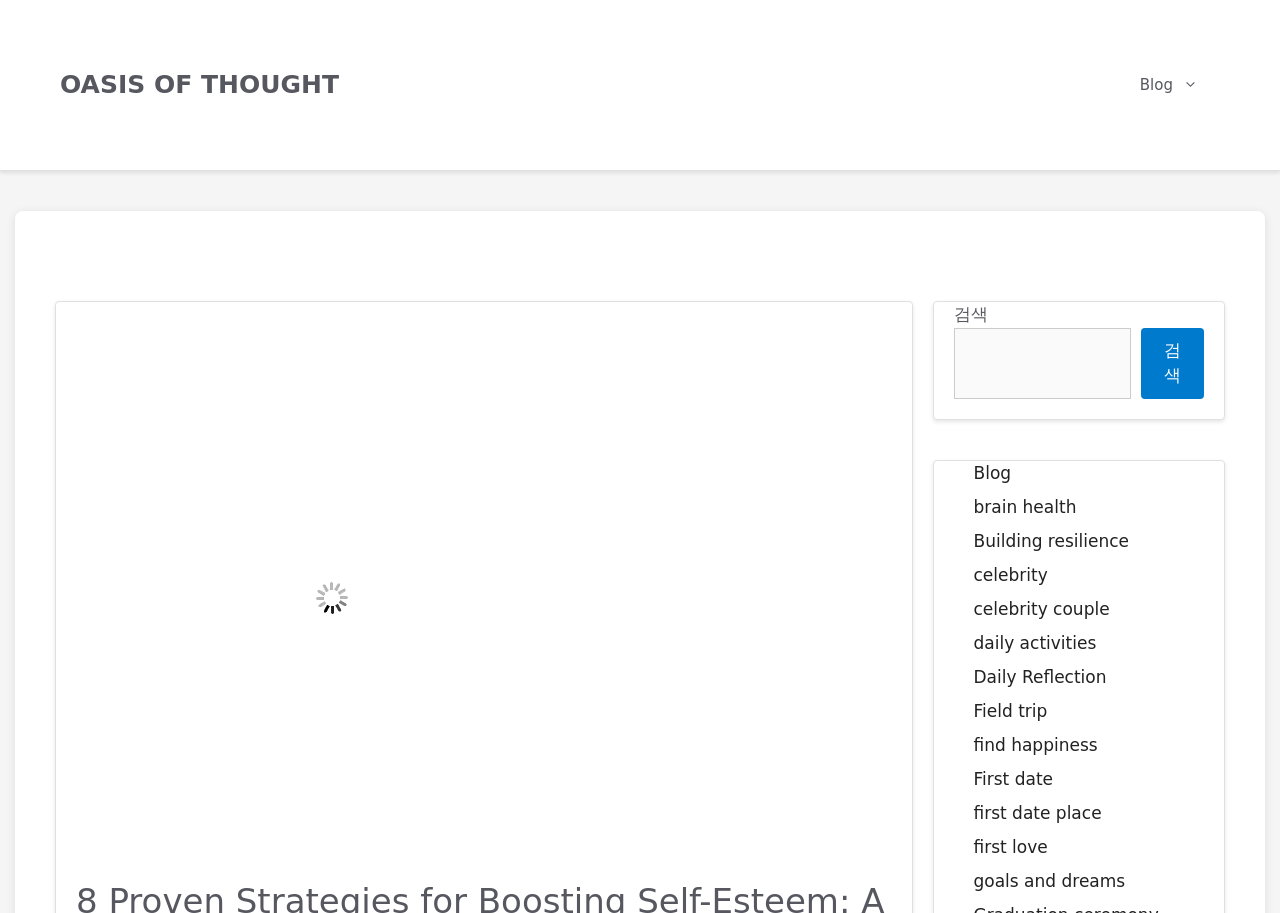Identify the bounding box coordinates of the area you need to click to perform the following instruction: "go to the Blog page".

[0.873, 0.066, 0.953, 0.12]